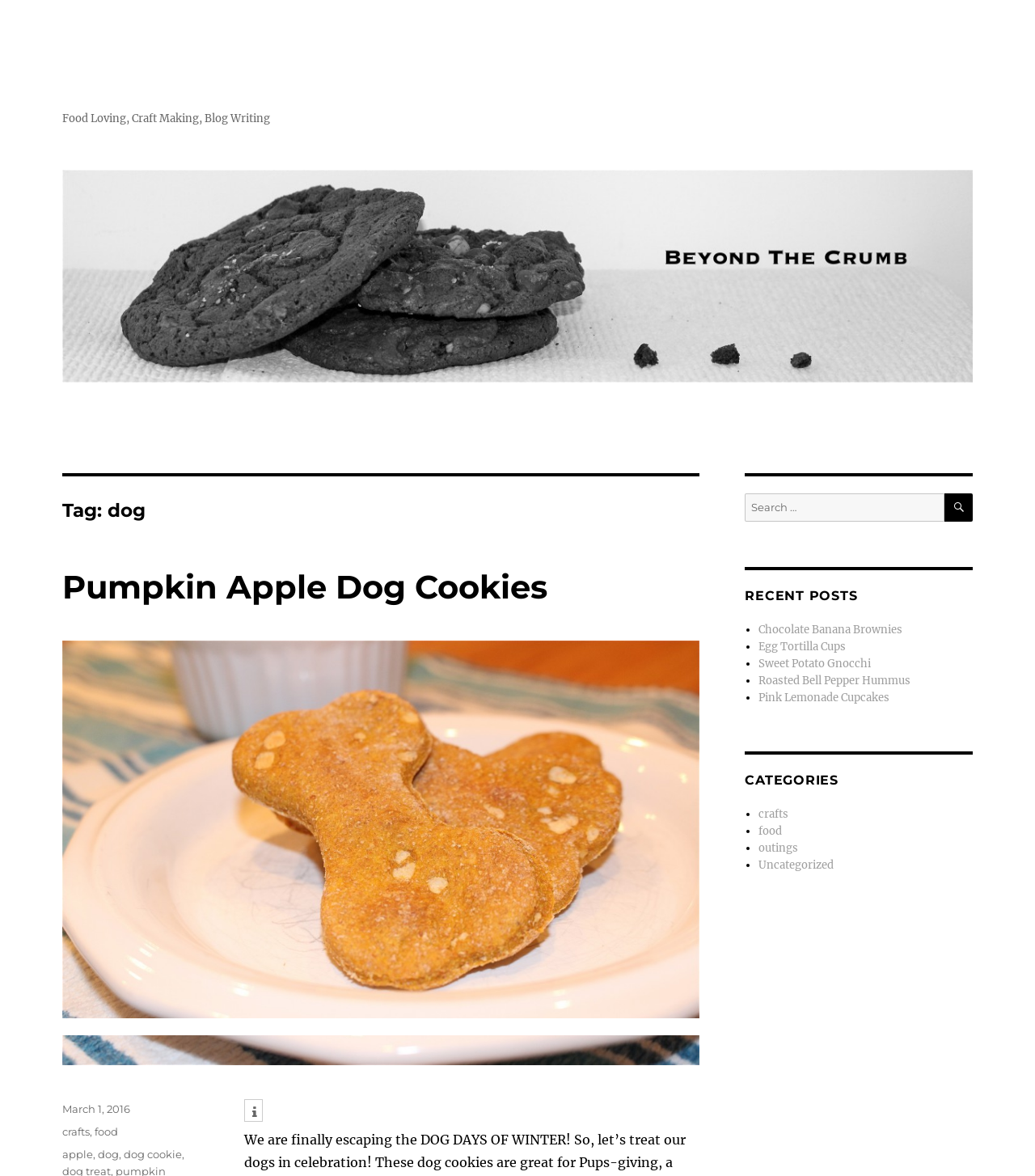Can you provide the bounding box coordinates for the element that should be clicked to implement the instruction: "check the info"?

[0.237, 0.935, 0.253, 0.956]